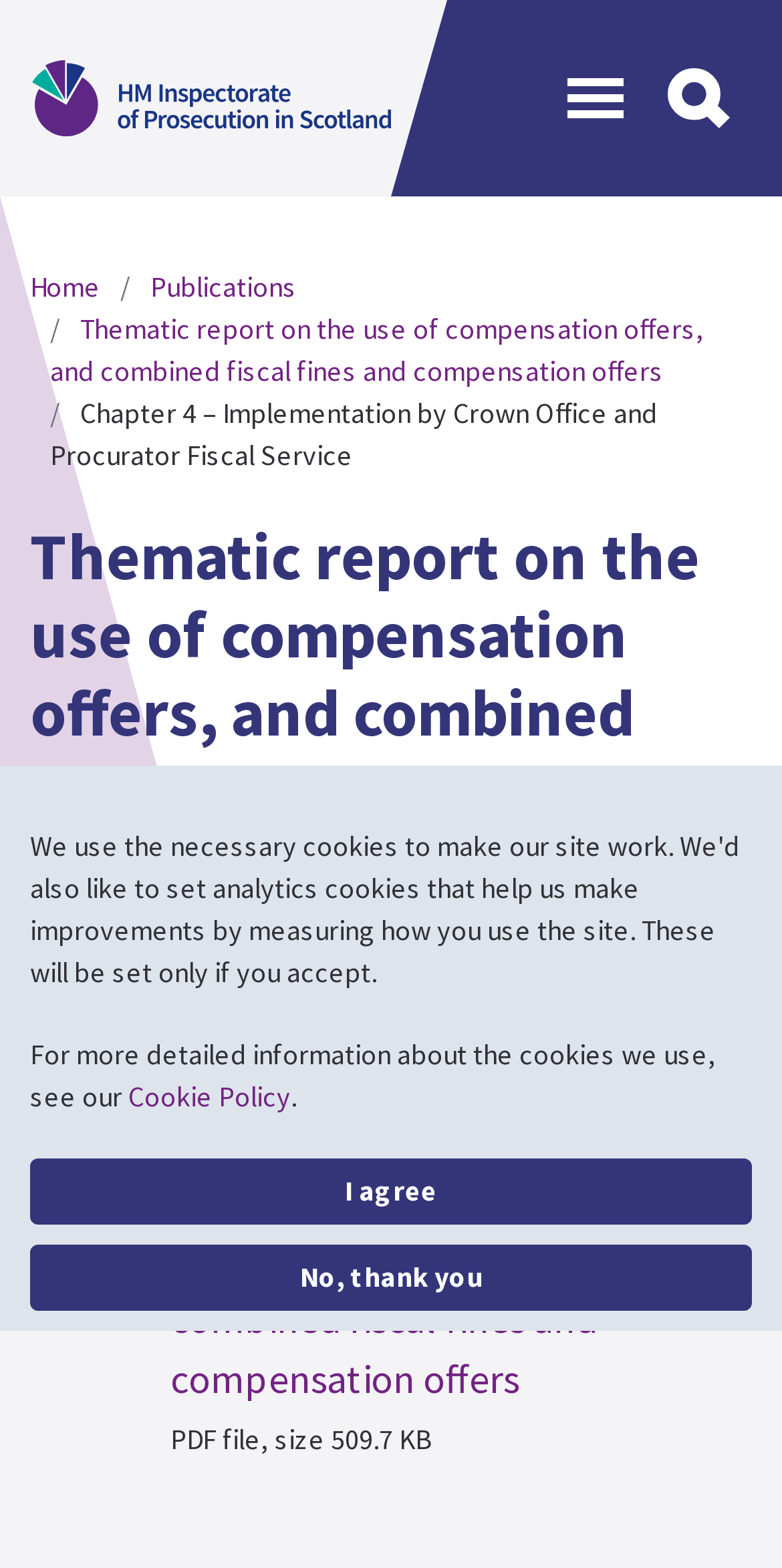Please provide a brief answer to the question using only one word or phrase: 
What is the title of the thematic report?

Thematic report on the use of compensation offers, and combined fiscal fines and compensation offers